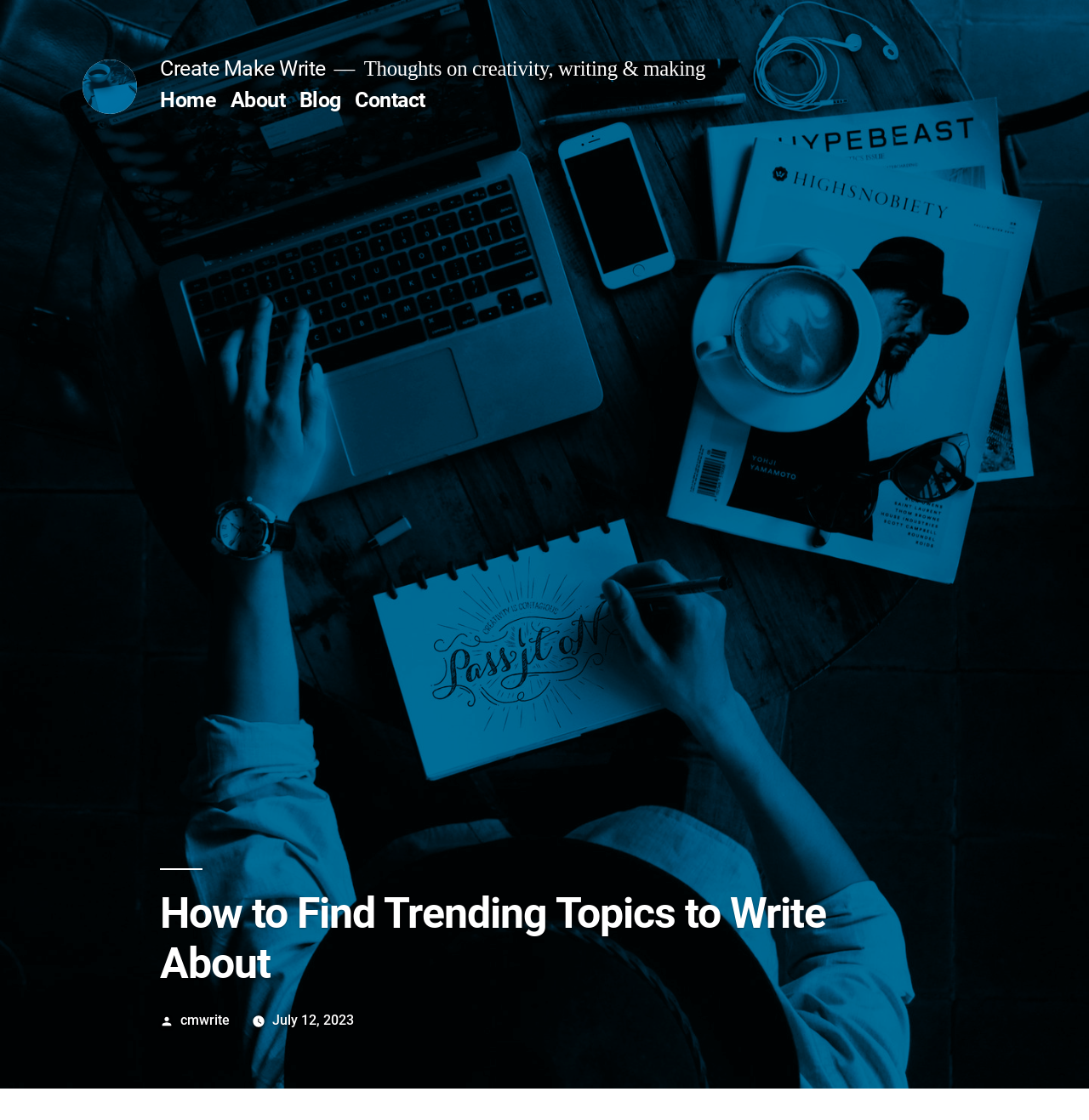What is the tagline of the website?
Please provide a single word or phrase as your answer based on the screenshot.

Thoughts on creativity, writing & making